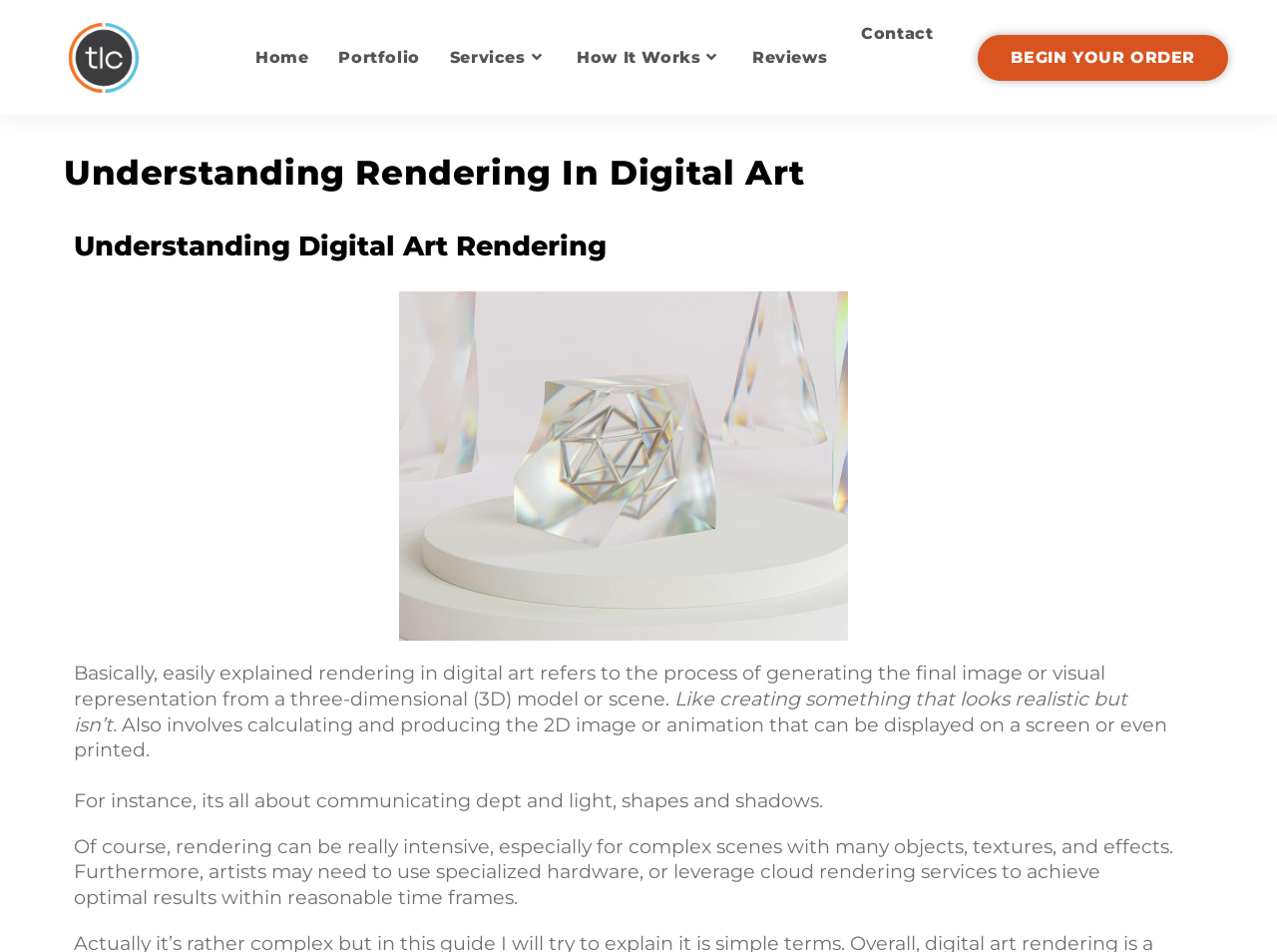Provide the bounding box for the UI element matching this description: "Reviews".

[0.577, 0.01, 0.66, 0.11]